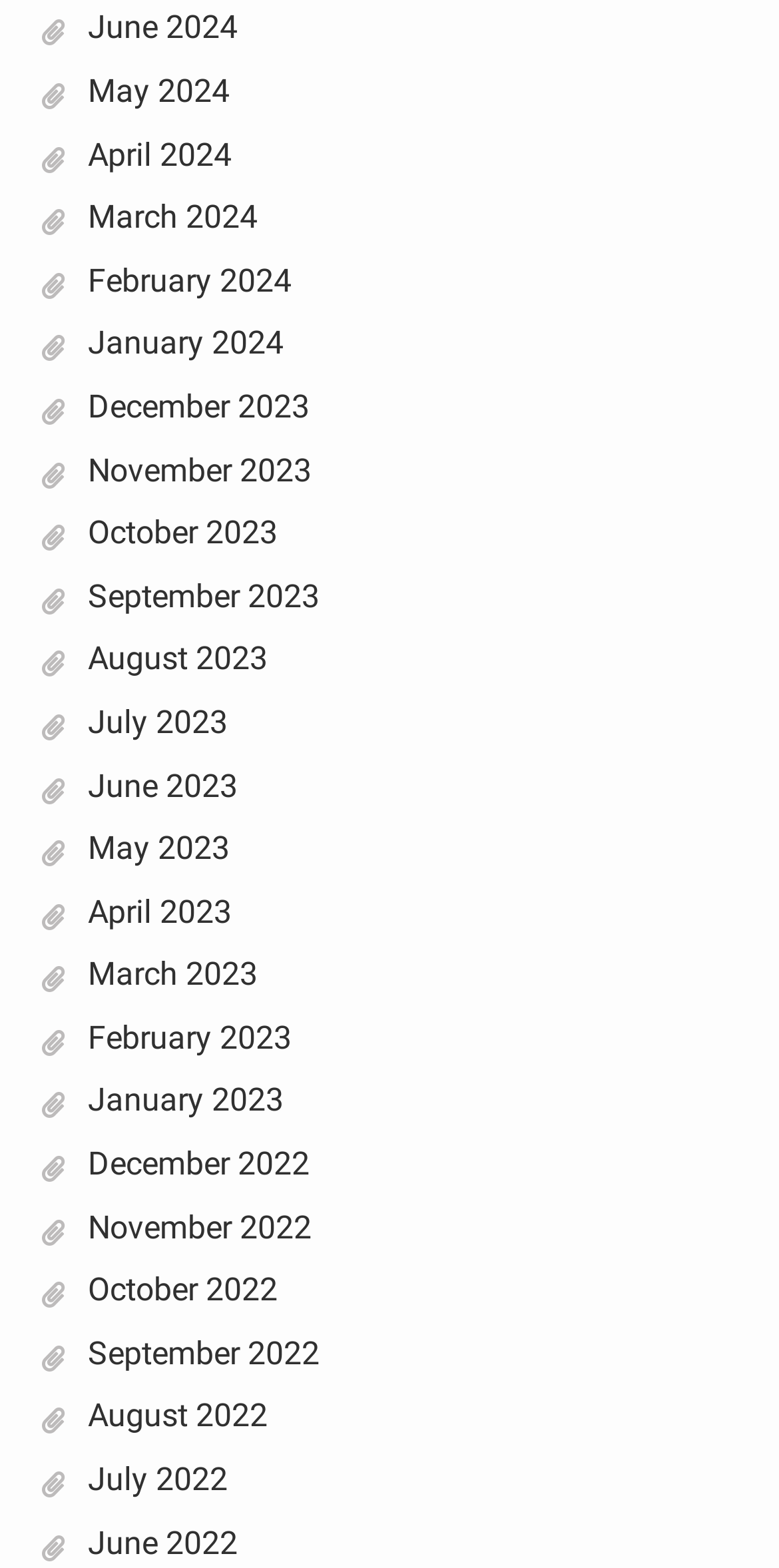Calculate the bounding box coordinates for the UI element based on the following description: "April 2023". Ensure the coordinates are four float numbers between 0 and 1, i.e., [left, top, right, bottom].

[0.112, 0.569, 0.297, 0.593]